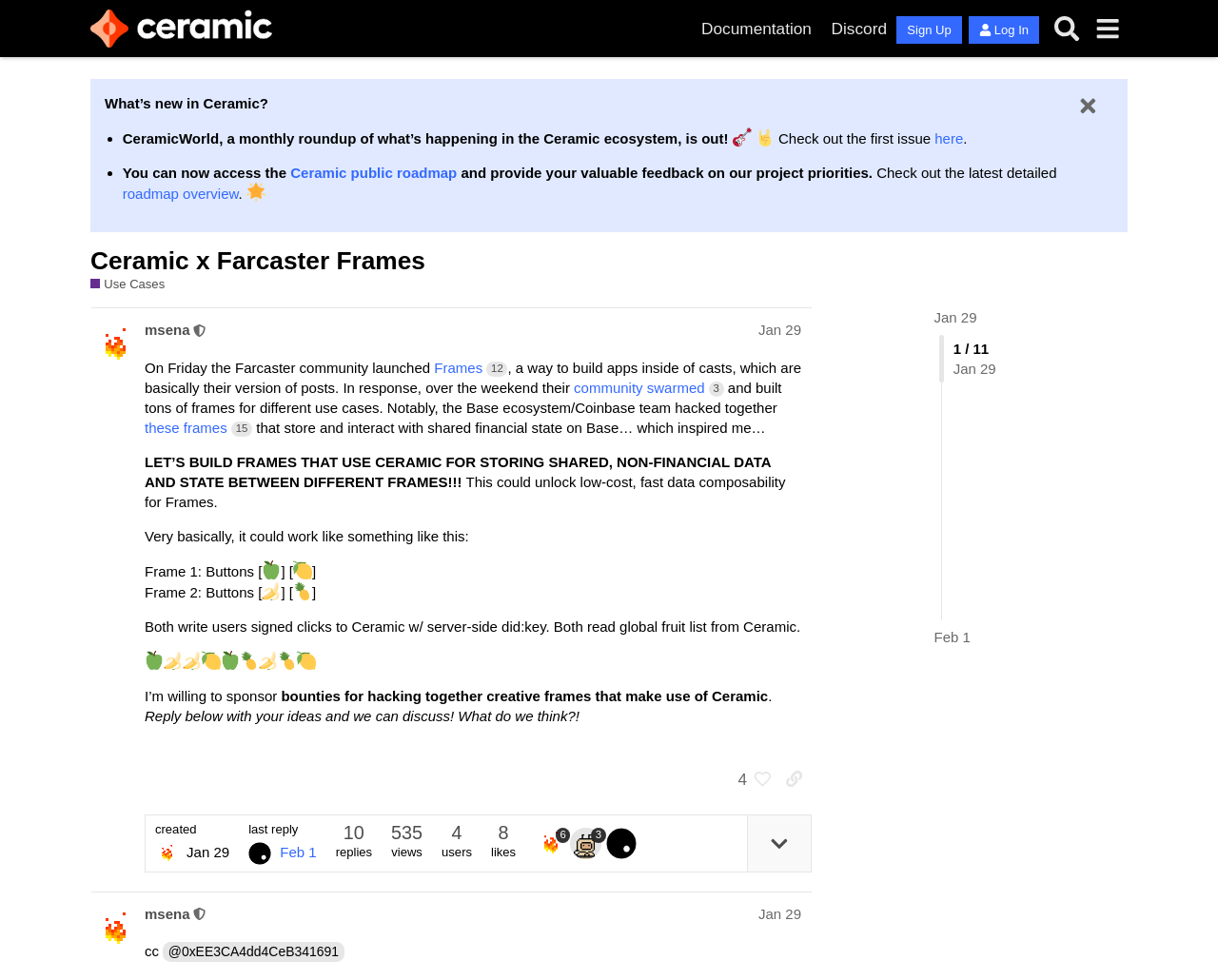Identify the bounding box coordinates of the area that should be clicked in order to complete the given instruction: "Read the recent post about We Were the Lucky Ones". The bounding box coordinates should be four float numbers between 0 and 1, i.e., [left, top, right, bottom].

None